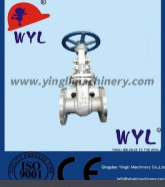Generate an elaborate caption for the given image.

The image showcases an "API Flanged Gate Valve," a featured product from Qingdao Yingli Machinery Co., Ltd. The valve is designed with a robust structure and prominently displays a blue handwheel for manual operation. Surrounding the image is a blue background, enhancing its visibility and highlighting the product details. The company logo, which includes the initials "WYL," is displayed in the corners, indicating the brand identity. This valve is manufactured under ISO 9001 certification, reflecting the company’s commitment to quality. The image is part of a promotional section for various industrial products, showcasing Yingli Machinery's offerings at the 15th China Foundry Association Annual Meeting.